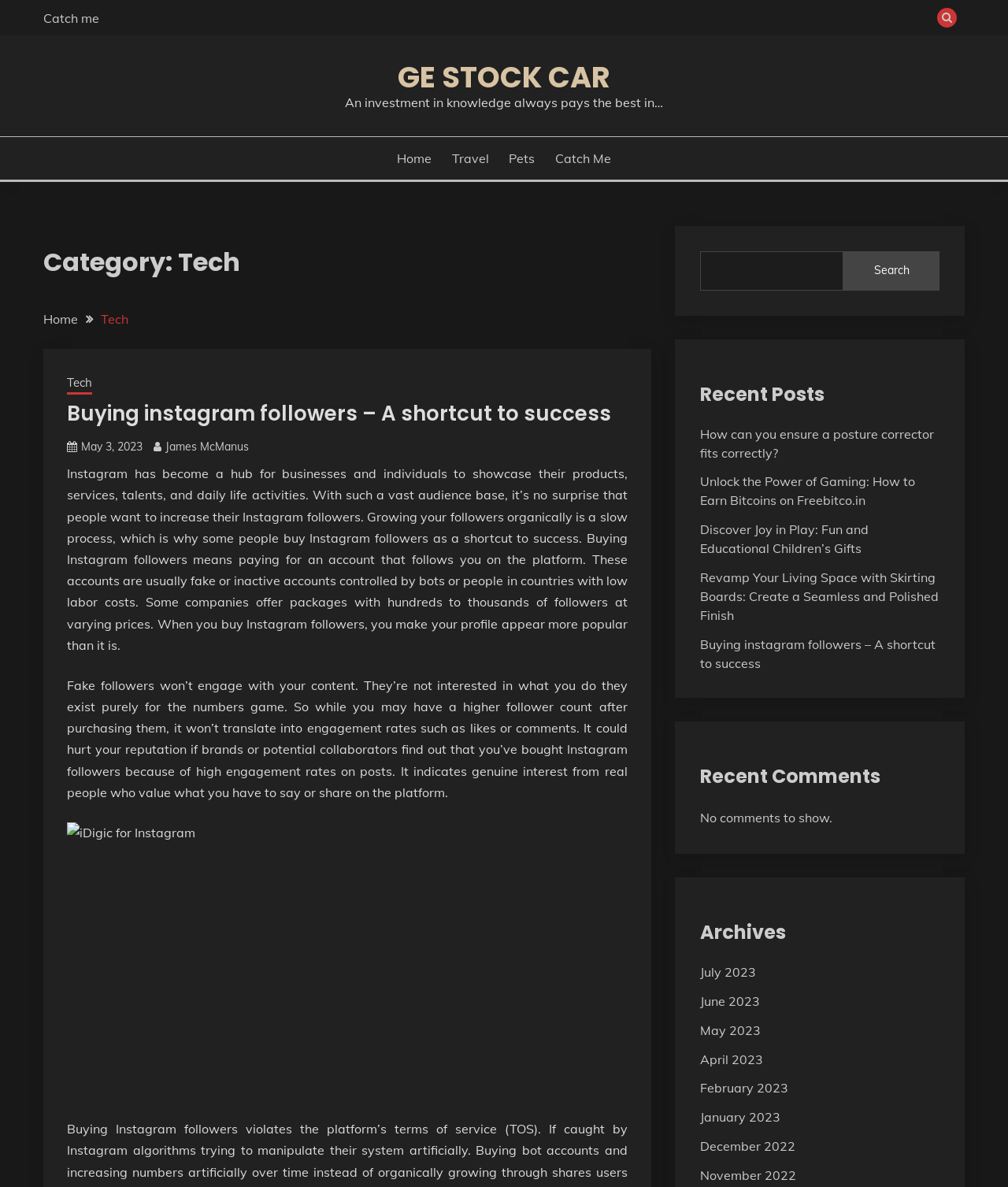Please identify the bounding box coordinates of the element's region that should be clicked to execute the following instruction: "Read the article 'Buying instagram followers – A shortcut to success'". The bounding box coordinates must be four float numbers between 0 and 1, i.e., [left, top, right, bottom].

[0.066, 0.338, 0.622, 0.359]